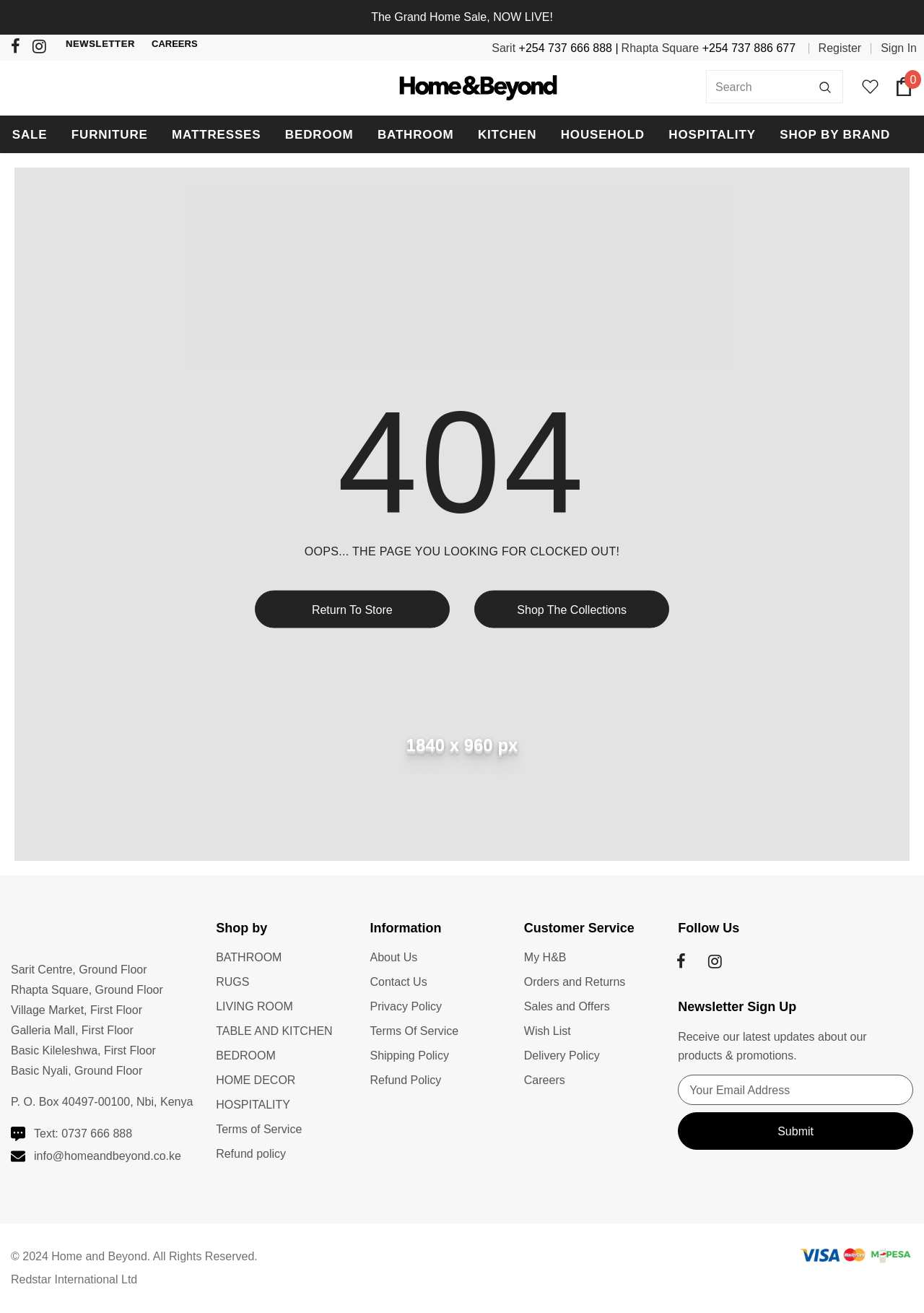Please specify the coordinates of the bounding box for the element that should be clicked to carry out this instruction: "Sign in to your account". The coordinates must be four float numbers between 0 and 1, formatted as [left, top, right, bottom].

[0.942, 0.03, 0.992, 0.043]